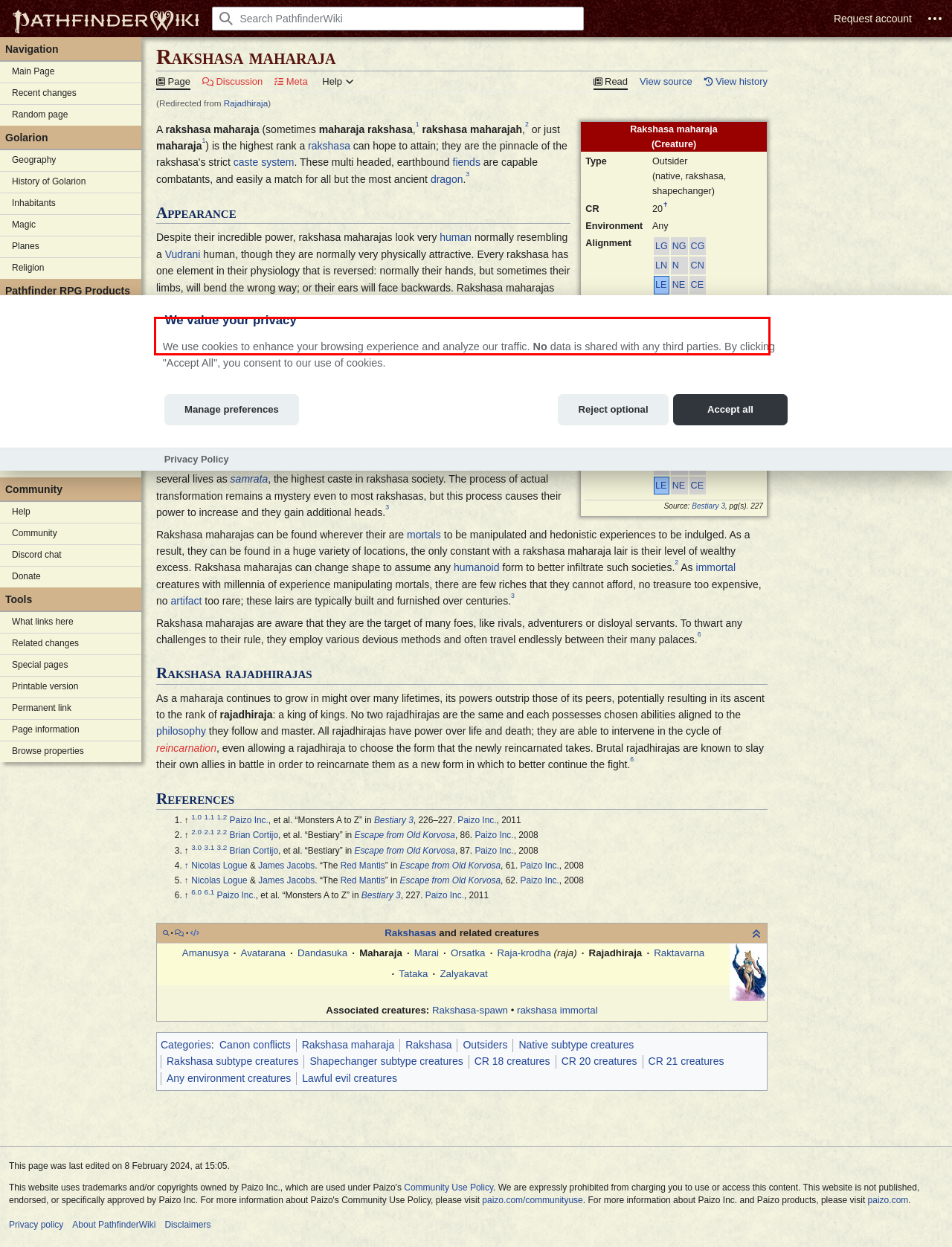View the screenshot of the webpage and identify the UI element surrounded by a red bounding box. Extract the text contained within this red bounding box.

Rakshasa maharajas are aware that they are the target of many foes, like rivals, adventurers or disloyal servants. To thwart any challenges to their rule, they employ various devious methods and often travel endlessly between their many palaces. 6